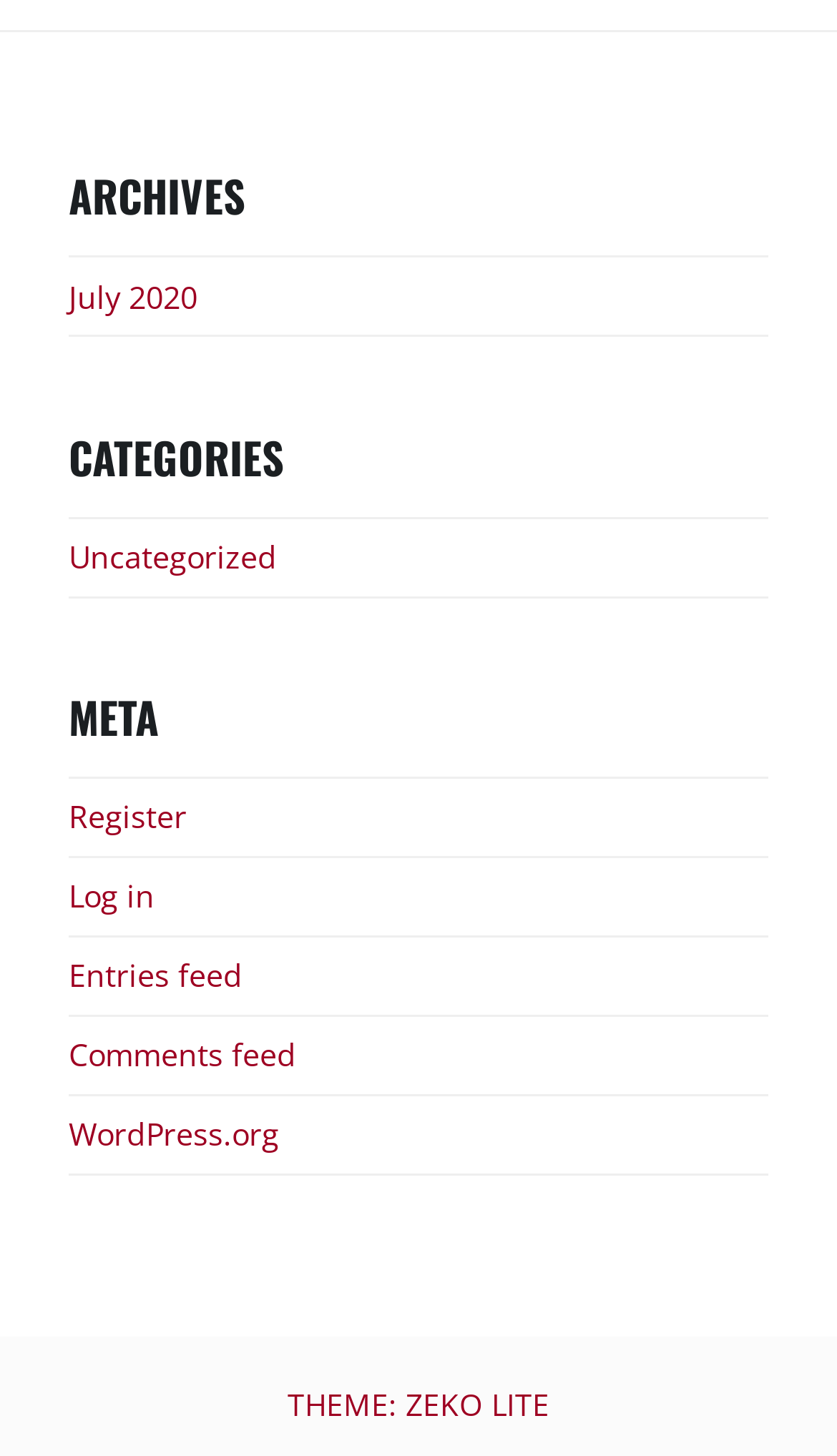Give a concise answer using only one word or phrase for this question:
How many headings are listed on the webpage?

3